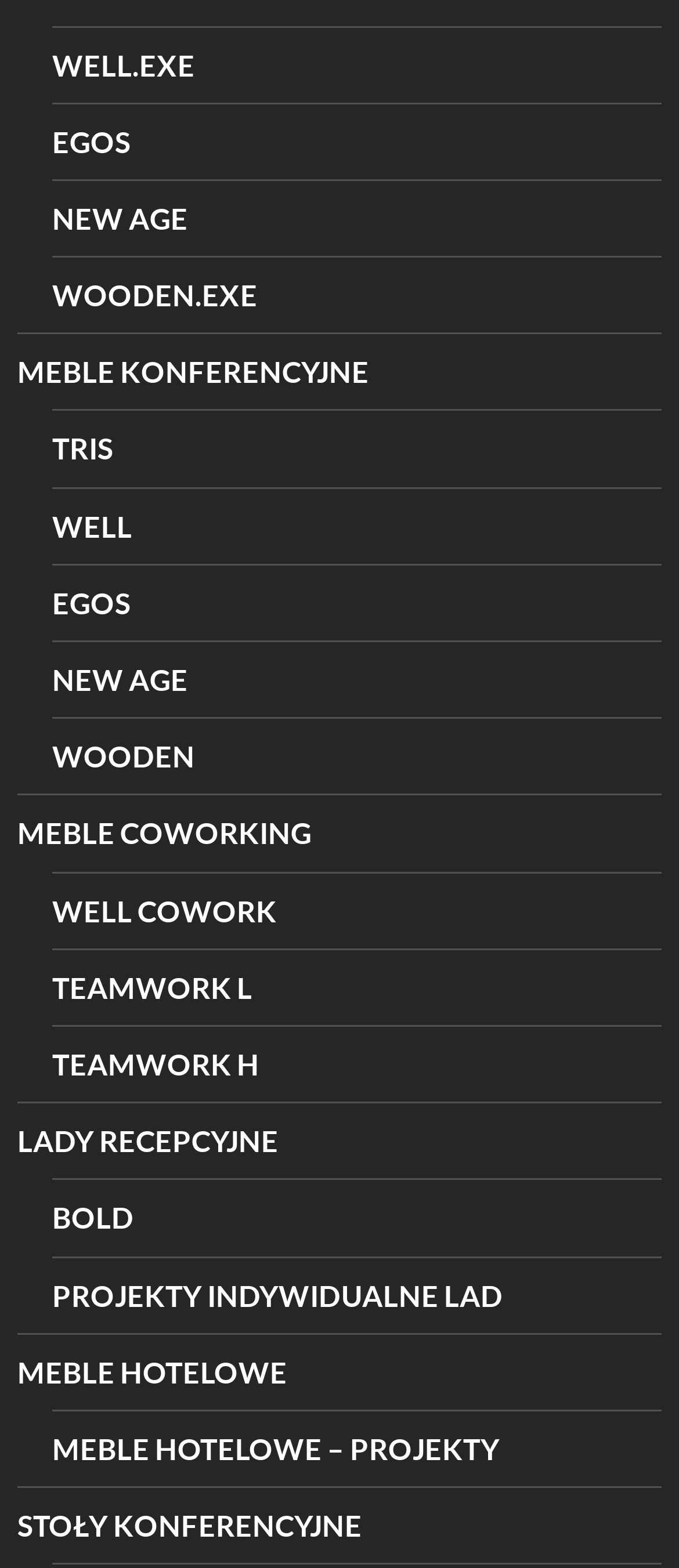Determine the bounding box coordinates of the region that needs to be clicked to achieve the task: "click on WELL.EXE".

[0.077, 0.017, 0.974, 0.065]